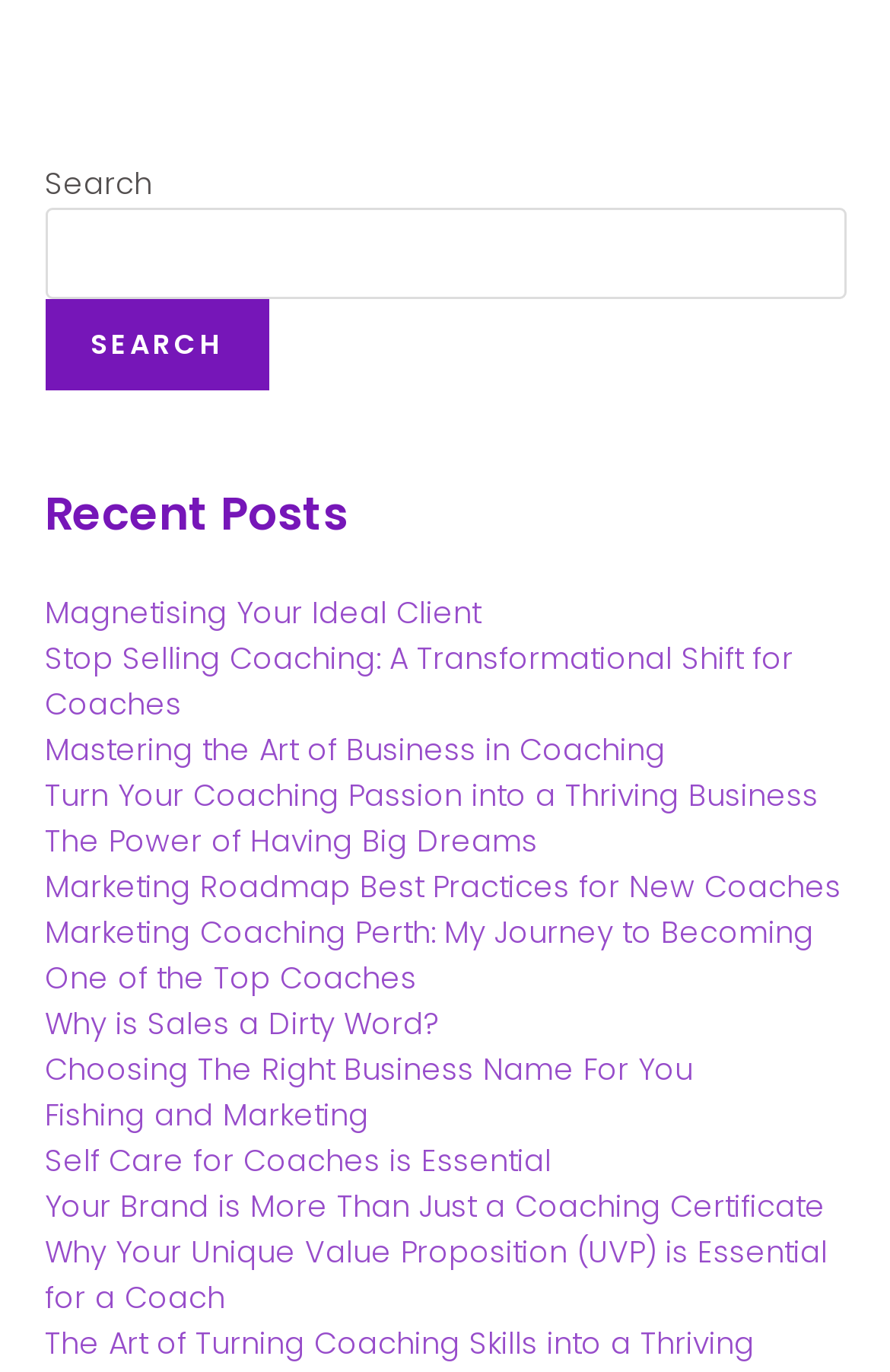Determine the bounding box coordinates of the UI element described by: "parent_node: SEARCH name="s"".

[0.05, 0.152, 0.95, 0.218]